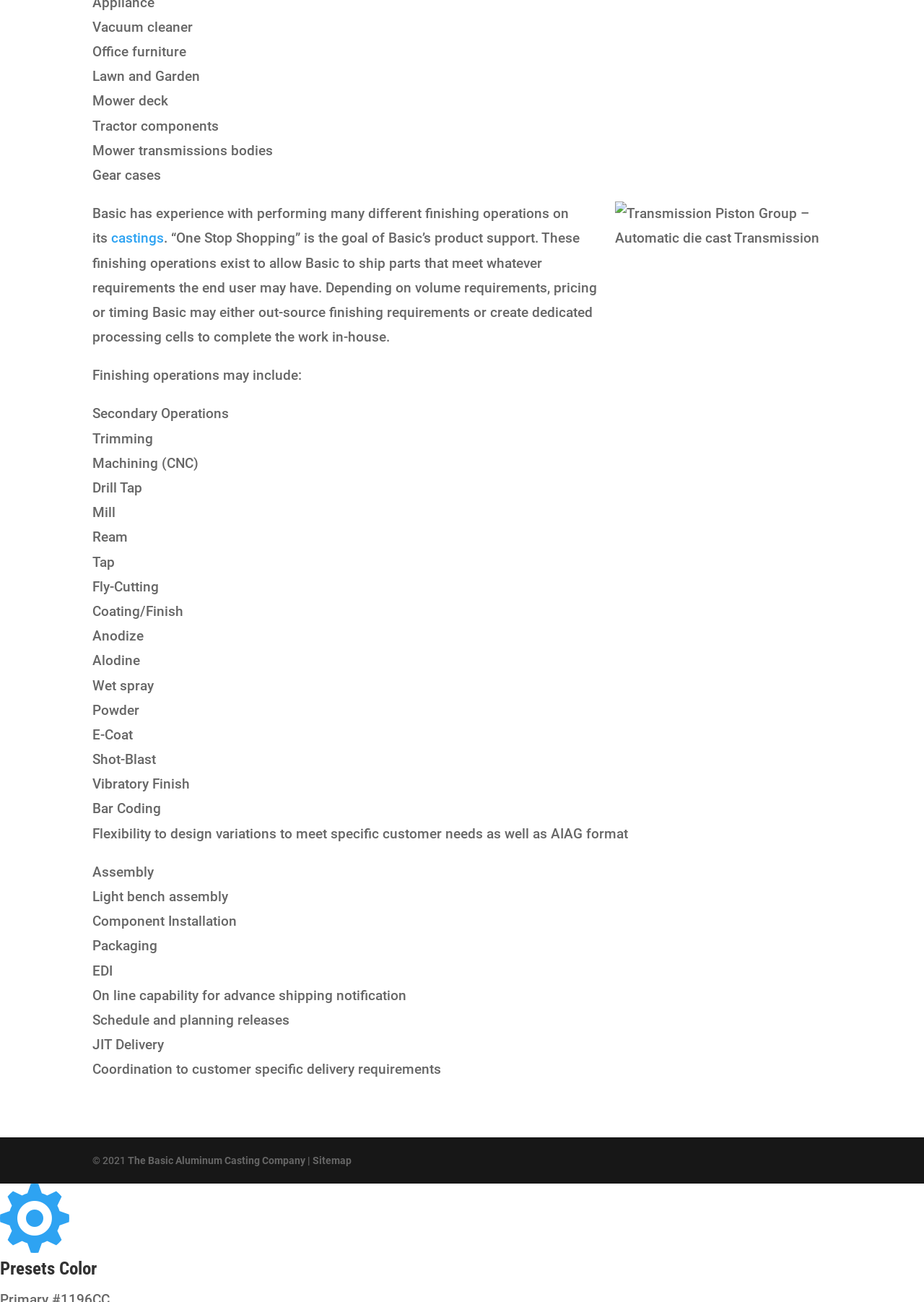What type of image is shown on the webpage?
Based on the visual details in the image, please answer the question thoroughly.

The image shown on the webpage is related to a 'Transmission Piston Group – Automatic die cast Transmission', which is likely a component of a mower or tractor, given the context of the surrounding text.